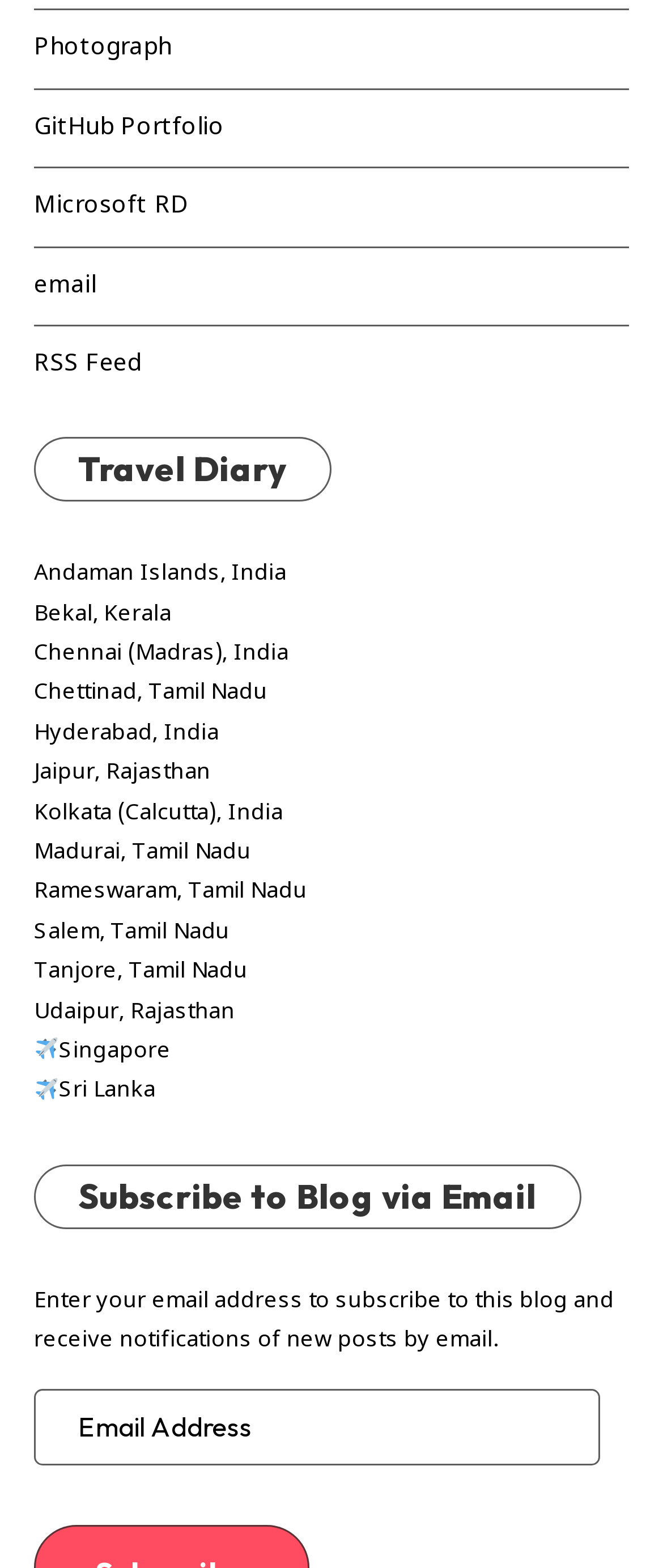Find the bounding box coordinates for the HTML element described as: "Salem, Tamil Nadu". The coordinates should consist of four float values between 0 and 1, i.e., [left, top, right, bottom].

[0.051, 0.586, 0.346, 0.604]